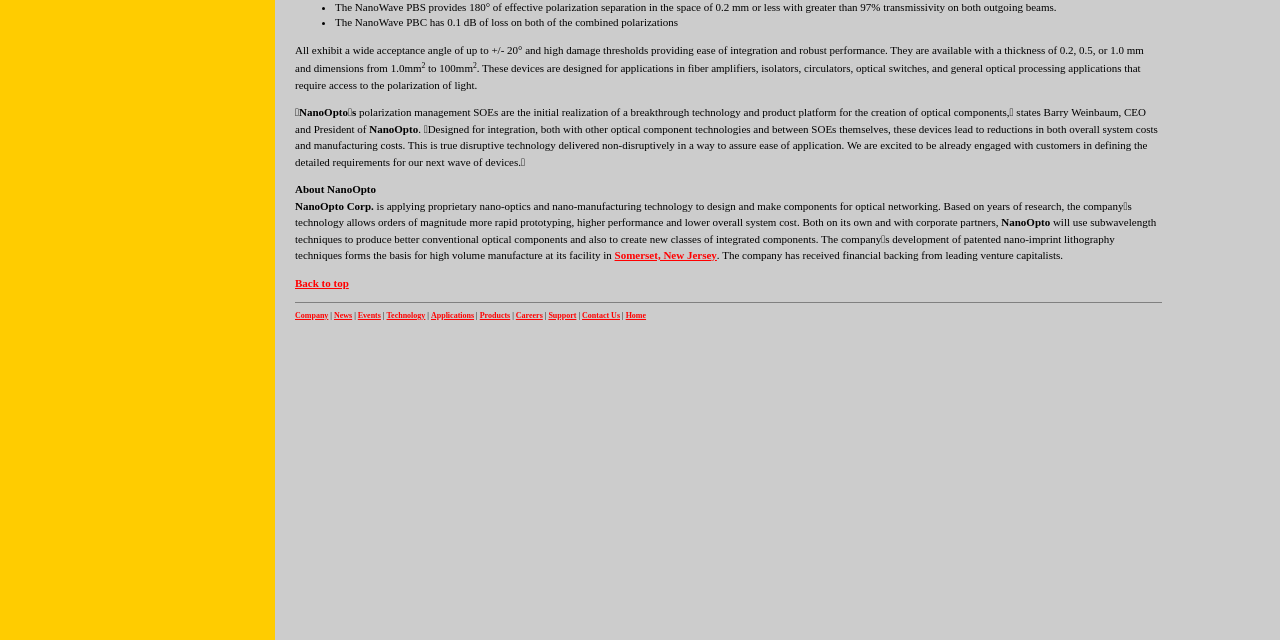Determine the bounding box for the HTML element described here: "Somerset, New Jersey". The coordinates should be given as [left, top, right, bottom] with each number being a float between 0 and 1.

[0.48, 0.389, 0.56, 0.408]